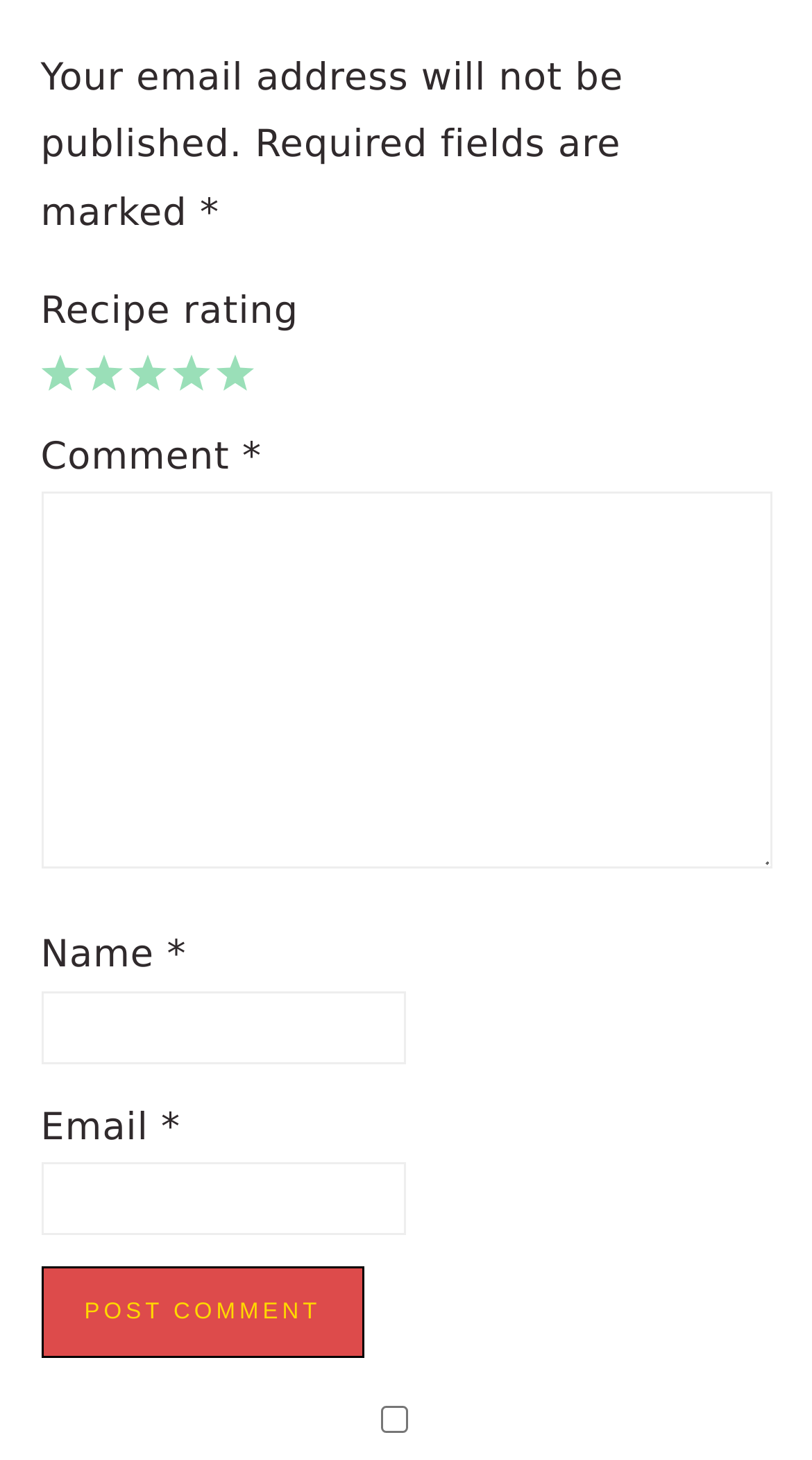Locate the bounding box coordinates of the clickable region to complete the following instruction: "Post a comment."

[0.05, 0.867, 0.93, 0.907]